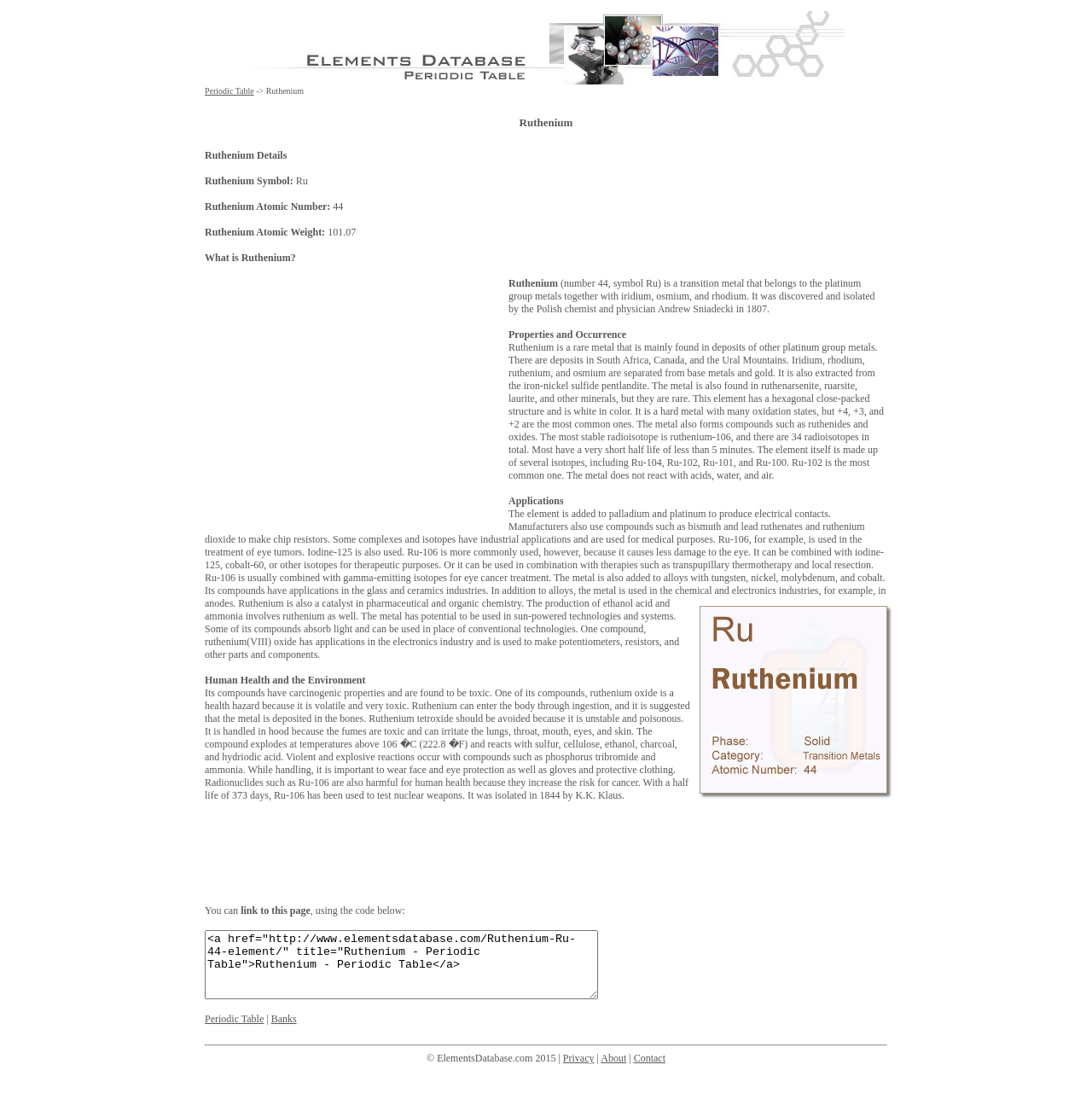Please identify the bounding box coordinates of the region to click in order to complete the task: "Enter a link to this page". The coordinates must be four float numbers between 0 and 1, specified as [left, top, right, bottom].

[0.188, 0.833, 0.548, 0.895]